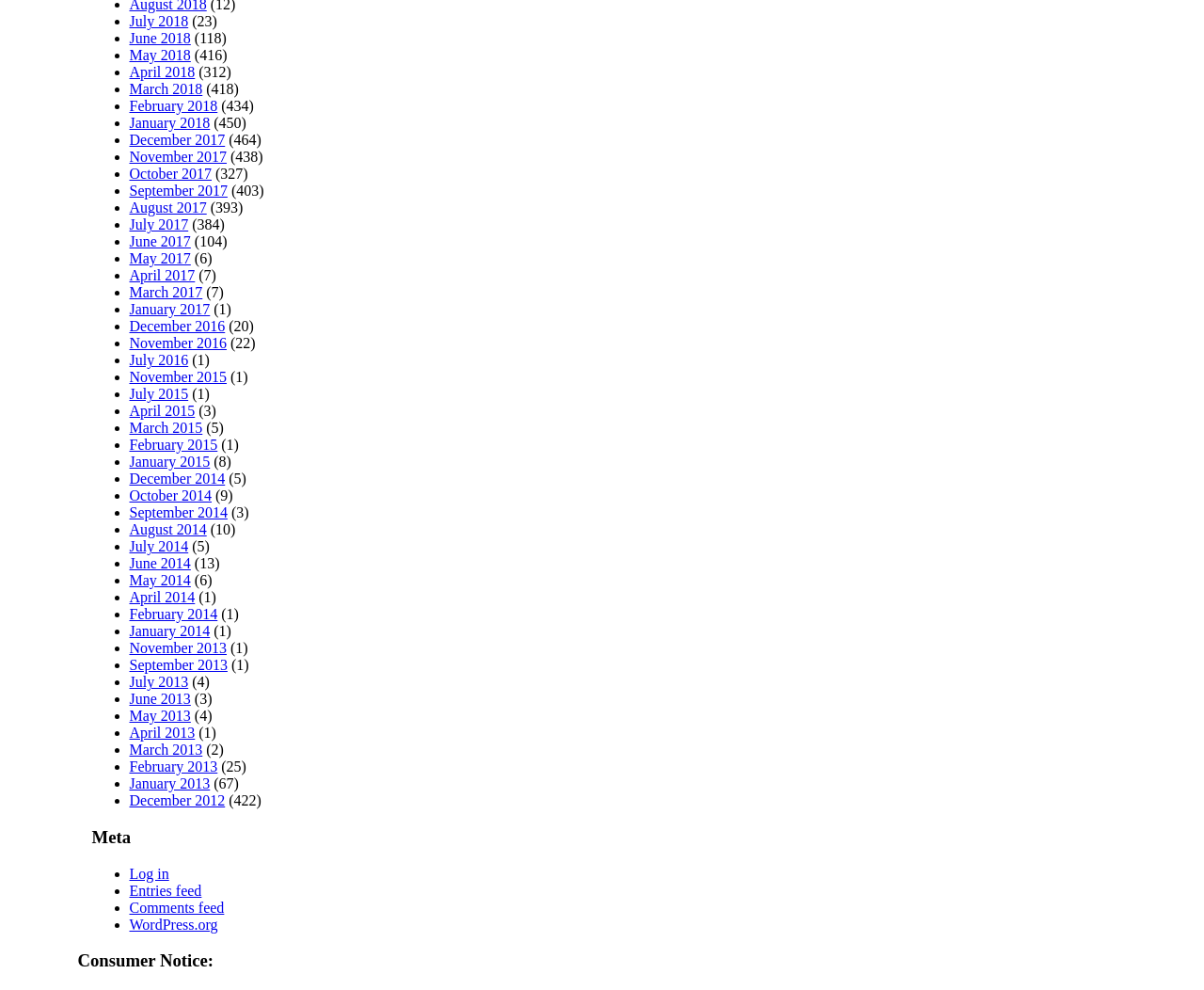What is the earliest month listed?
Could you answer the question in a detailed manner, providing as much information as possible?

I looked at the list of months and years on the webpage and found that the earliest one is November 2015, which is at the bottom of the list.